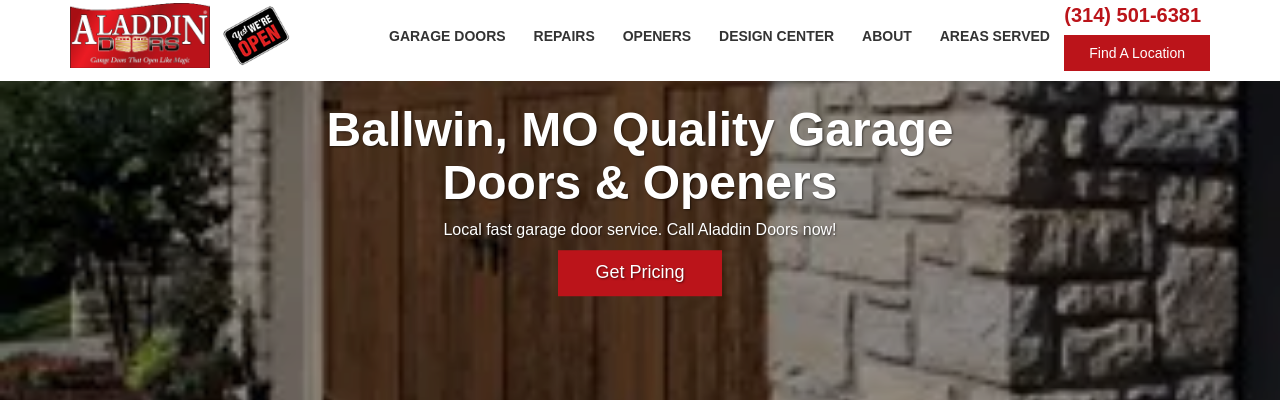What is surrounding the garage door?
Please ensure your answer to the question is detailed and covers all necessary aspects.

The caption describes the scene as the garage door being 'surrounded by lush greenery', which indicates the presence of plants or vegetation around the door.